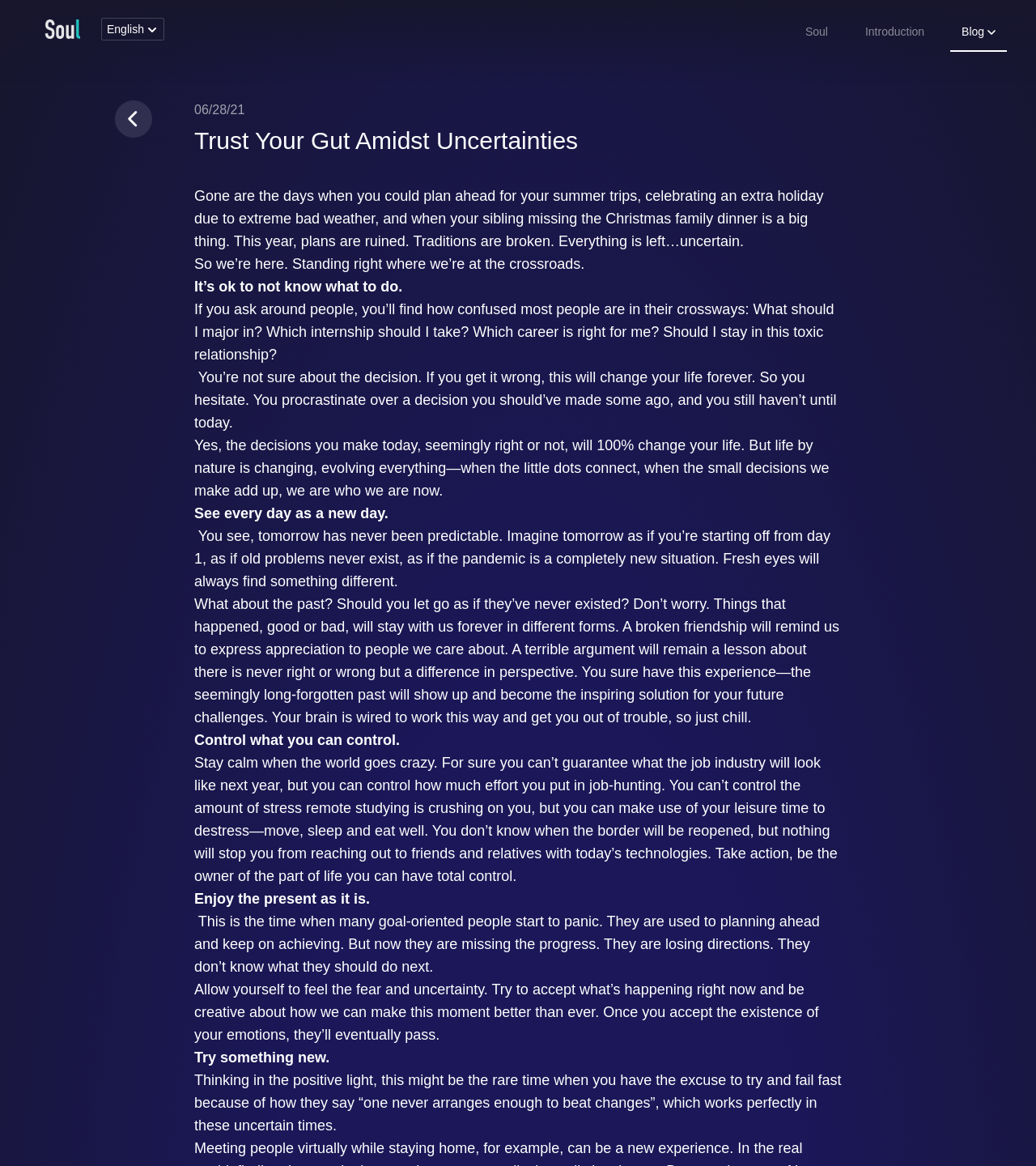Describe in detail what you see on the webpage.

This webpage is about "Soul", a social networking app that utilizes AI technology to match users with similar values and interests based on their personality test results and the planet they belong to. 

At the top of the page, there is a heading "Soul" and a link to switch to the English version. On the top-right corner, there are links to "Soul", "Introduction", and "Blog". 

Below the top section, there is a blog post titled "Trust Your Gut Amidst Uncertainties". The post is a reflective article that discusses the importance of embracing uncertainty and making the most of the present moment. It encourages readers to control what they can, enjoy the present, and try new things. The article is divided into several paragraphs, each with a distinct message. 

The blog post takes up most of the page, with the text aligned to the left. The font size and style vary slightly between headings and paragraphs, making it easy to distinguish between different sections of the article.